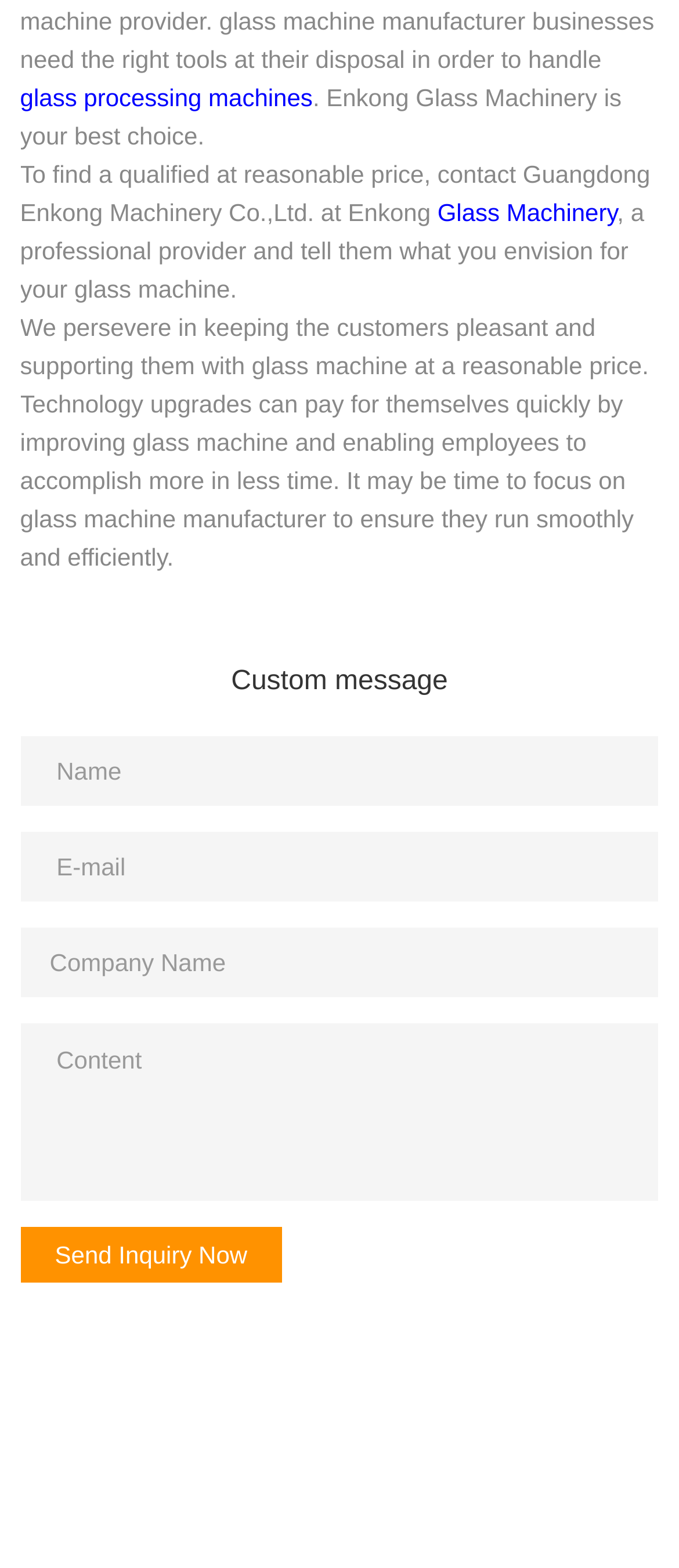Please answer the following question as detailed as possible based on the image: 
What is the purpose of the webpage?

The purpose of the webpage can be inferred from the presence of a contact form with fields for name, email, company name, and content, along with a 'Send Inquiry Now' button. This suggests that the webpage is intended for users to contact the company for glass machinery-related inquiries.